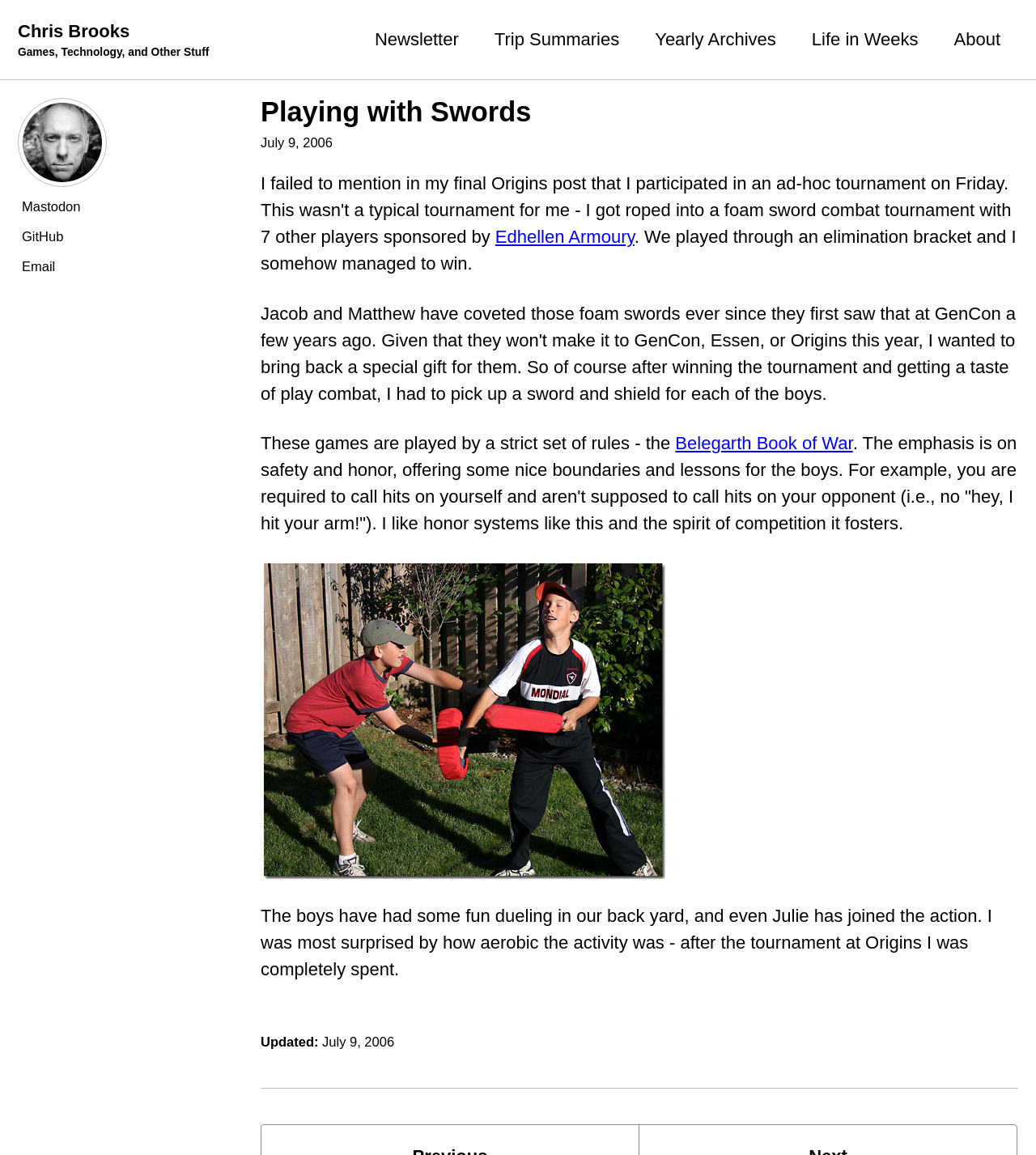Could you indicate the bounding box coordinates of the region to click in order to complete this instruction: "Go to the 'About' page".

[0.921, 0.023, 0.966, 0.046]